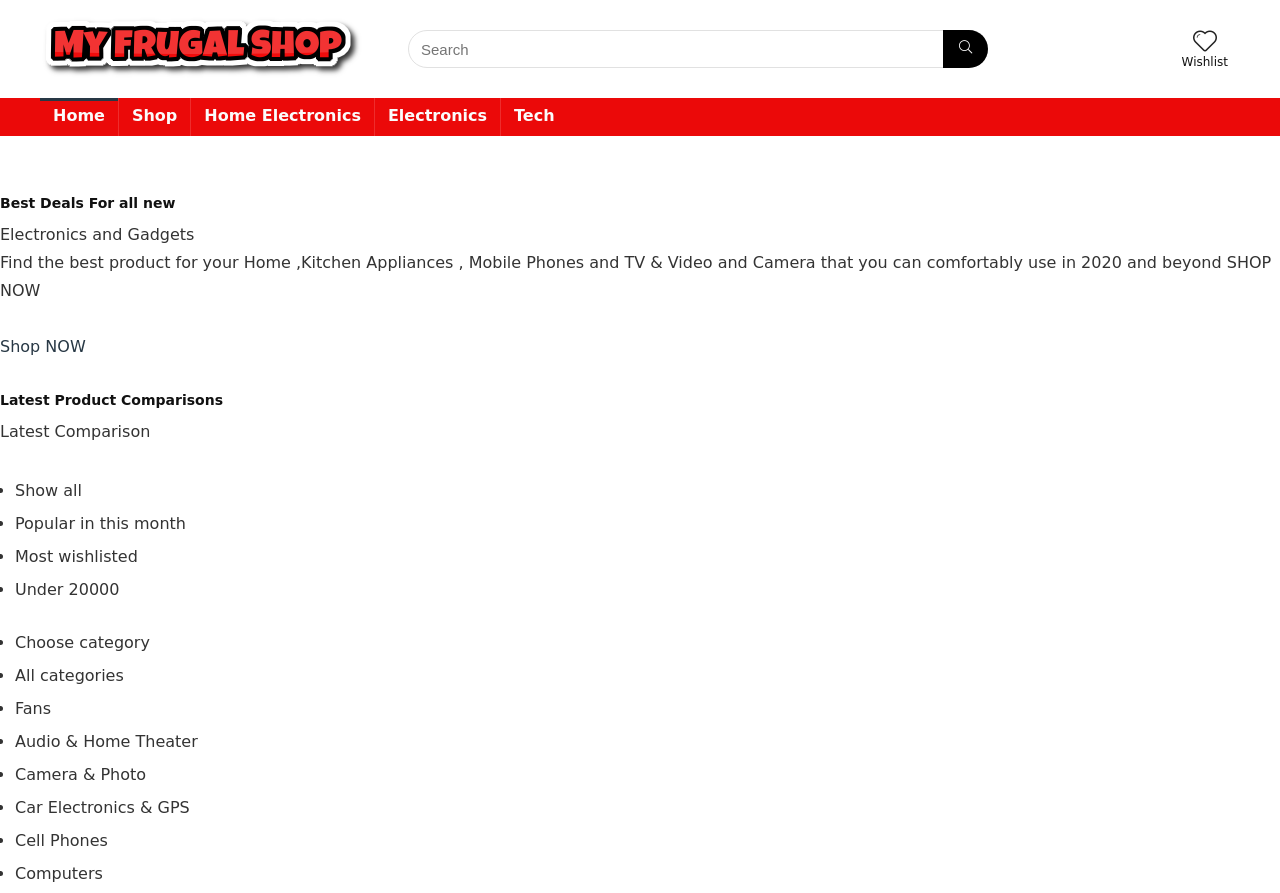Please answer the following query using a single word or phrase: 
What categories of products are listed on the webpage?

Electronics, Home, etc.